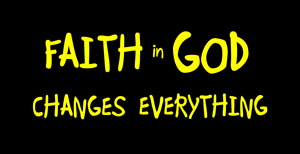What is the main theme of the message?
Look at the image and answer the question using a single word or phrase.

Faith in God